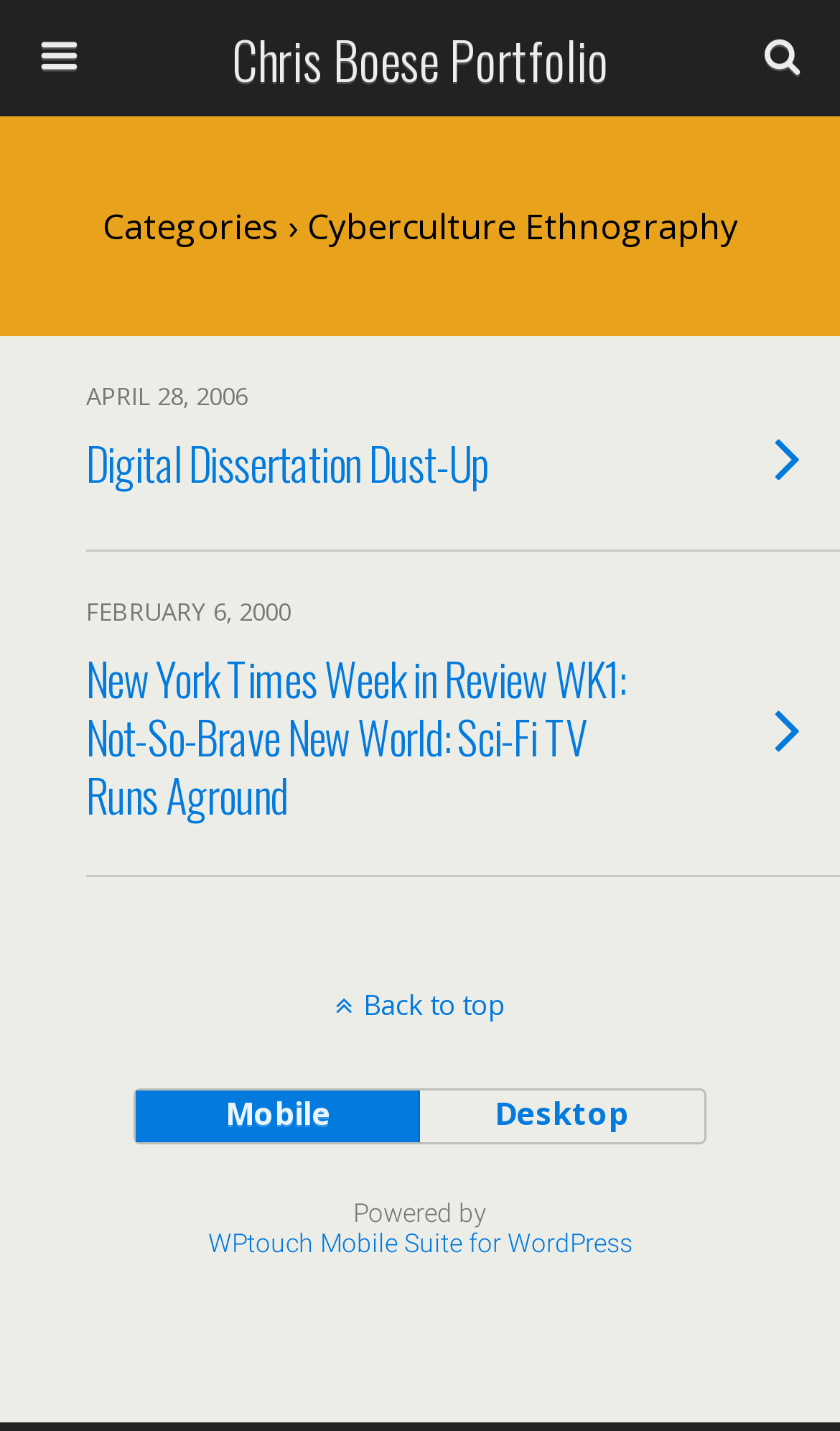What is the purpose of the textbox?
Provide a concise answer using a single word or phrase based on the image.

Search this website